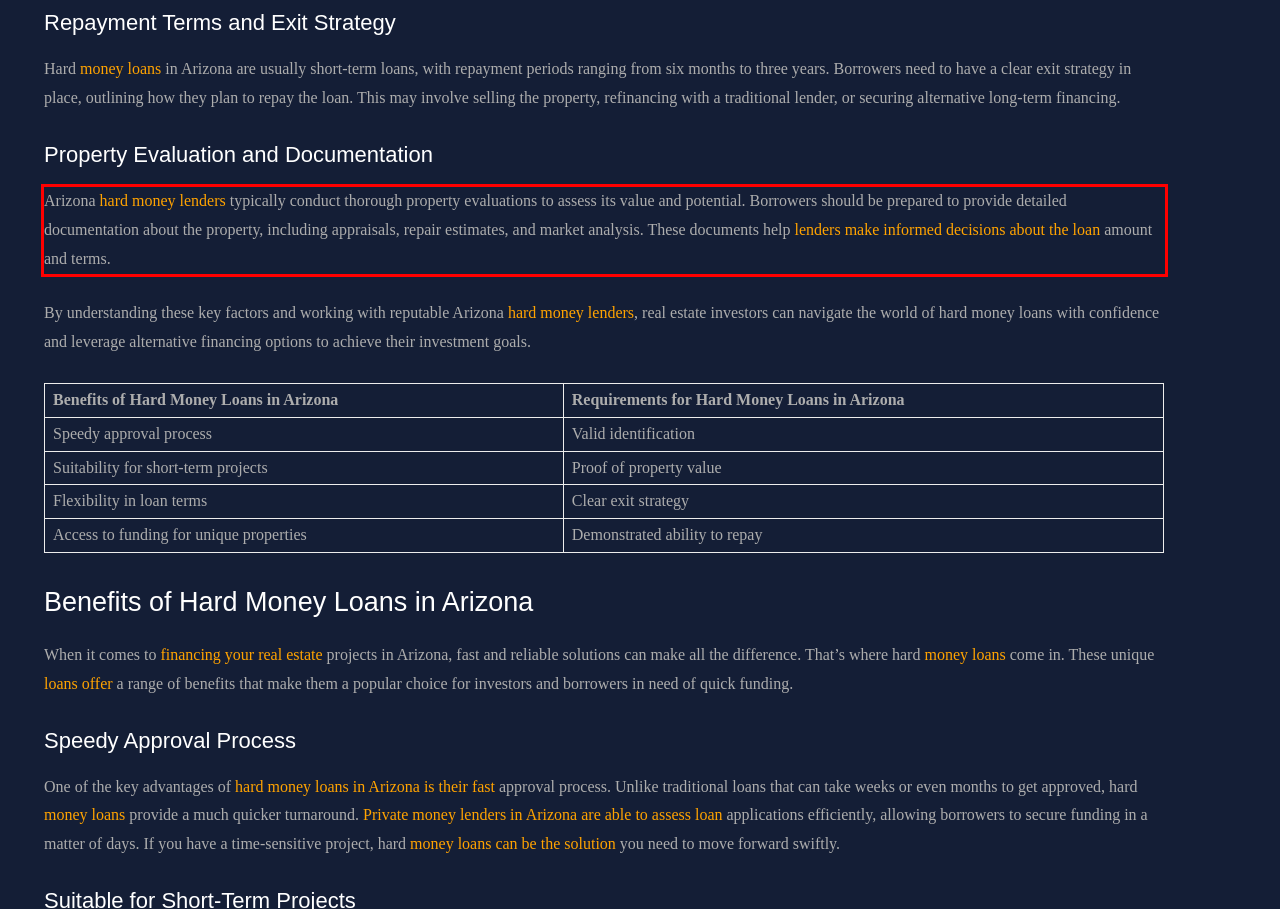Please look at the screenshot provided and find the red bounding box. Extract the text content contained within this bounding box.

Arizona hard money lenders typically conduct thorough property evaluations to assess its value and potential. Borrowers should be prepared to provide detailed documentation about the property, including appraisals, repair estimates, and market analysis. These documents help lenders make informed decisions about the loan amount and terms.